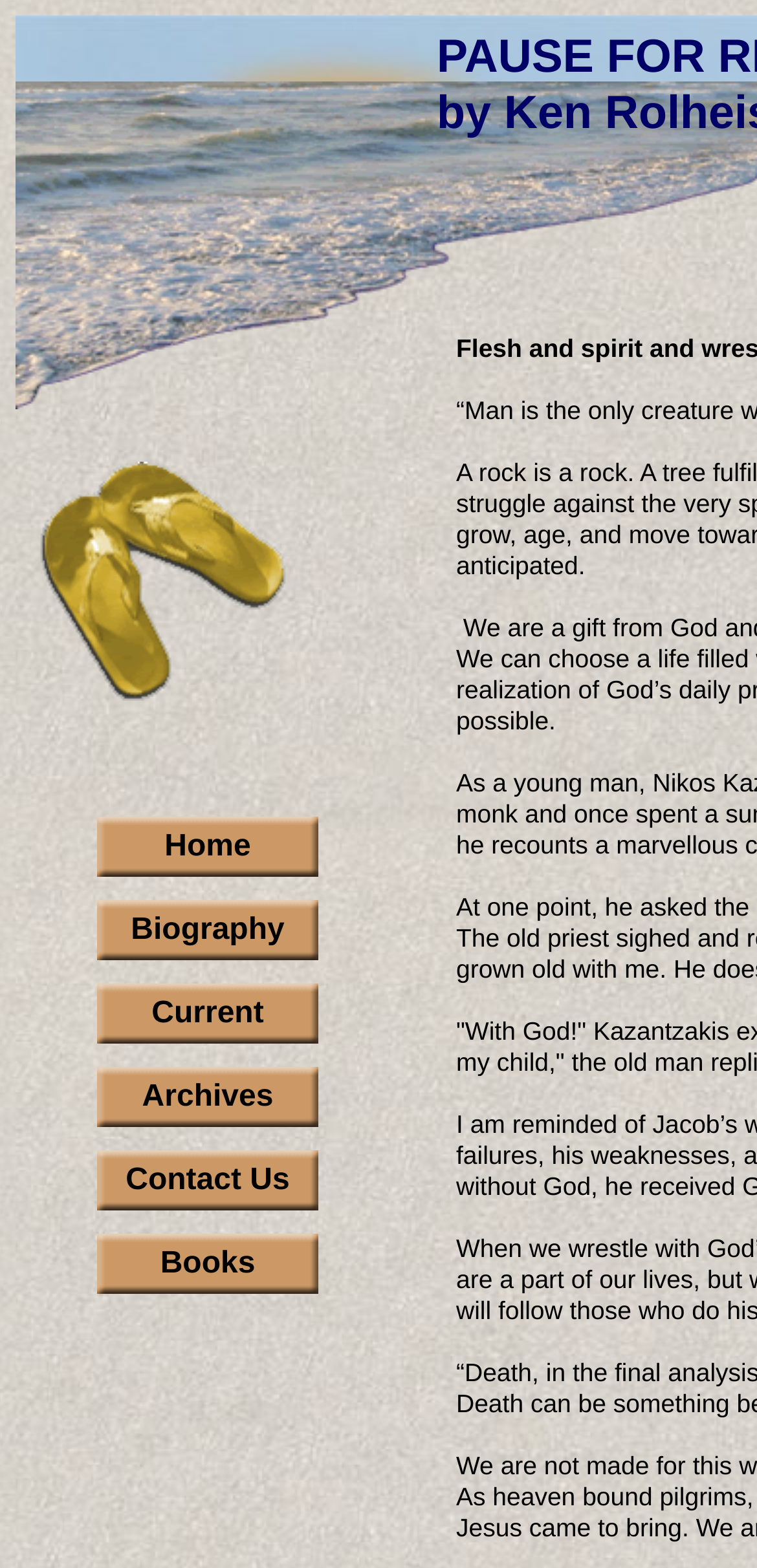Describe all the visual and textual components of the webpage comprehensively.

The webpage is titled "The Sower and the Seed" and features a layout table that occupies a significant portion of the page, roughly from the top-left to the bottom-right. Within this table, there are multiple rows, each containing a single table cell. 

At the top-left, there is a link labeled "Home". Below it, there are several empty table cells, followed by a link labeled "Biography". This pattern of empty cells and links continues, with links labeled "Current", "Archives", "Contact Us", and "Books" appearing in a vertical sequence. Each link is positioned below the previous one, with some empty space in between. 

The links are aligned to the left side of the page, with a consistent margin from the top and left edges. The overall structure of the page resembles a navigation menu, with each link potentially leading to a different section or page within the website.